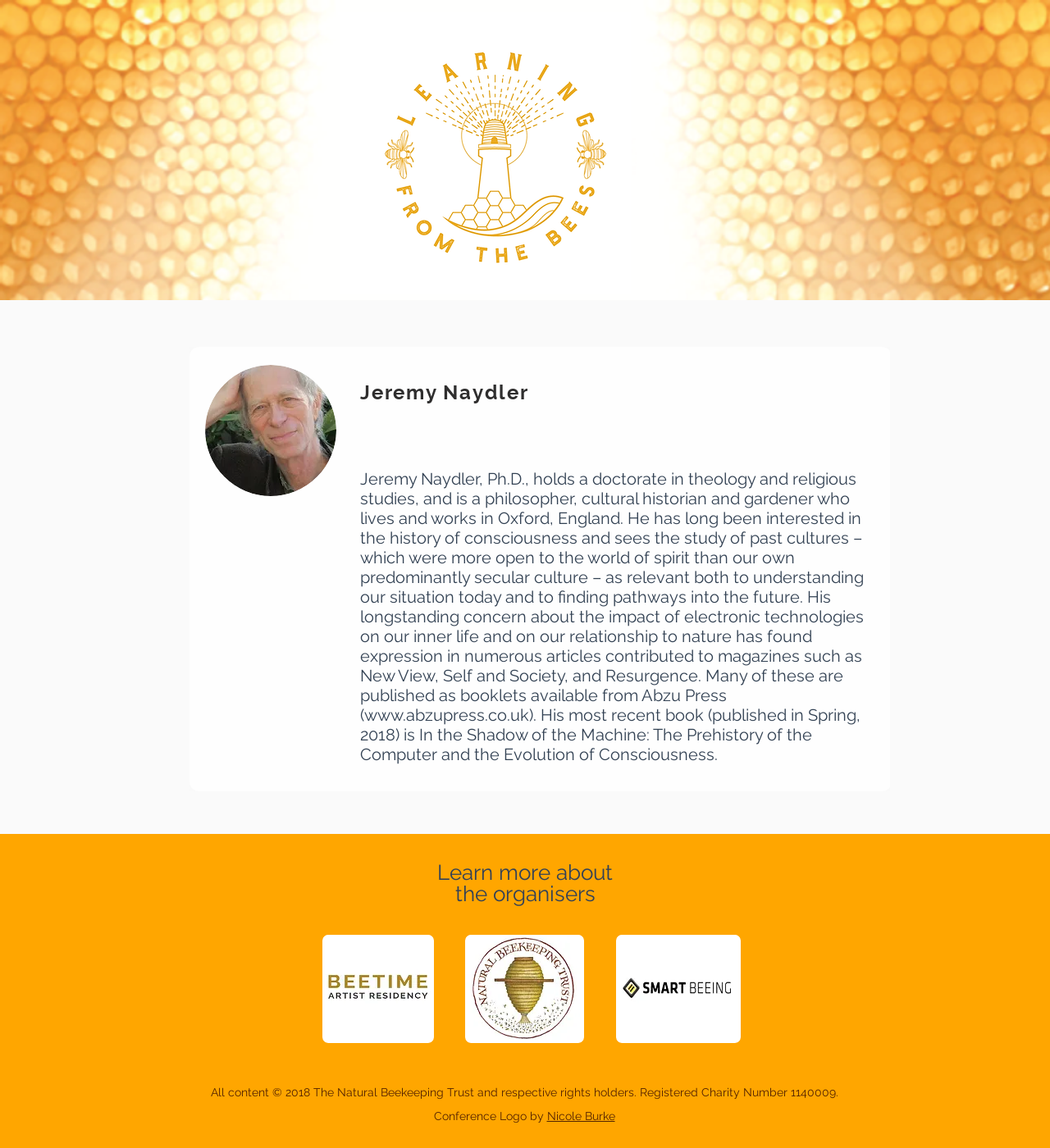Construct a thorough caption encompassing all aspects of the webpage.

The webpage is about Jeremy Naydler, a philosopher, cultural historian, and gardener. At the top of the page, there is a main section that spans the entire width of the page. Within this section, there is a link located near the top-left corner. Below this link, there is a paragraph of text that provides a brief biography of Jeremy Naydler, including his educational background, interests, and publications.

To the left of this paragraph, there is a smaller section containing an image of Jeremy Naydler. Above the paragraph, there is a heading with the title "Jeremy Naydler". Below the paragraph, there are three headings in a row, reading "Learn more about", "the organisers", and a blank heading.

Underneath these headings, there are three links lined up horizontally, taking up about half of the page's width. At the very bottom of the page, there are two lines of text: one containing copyright information and the other crediting the designer of the conference logo, Nicole Burke, with a link to her name.

Overall, the webpage has a simple and organized structure, with a focus on providing information about Jeremy Naydler's background and work.